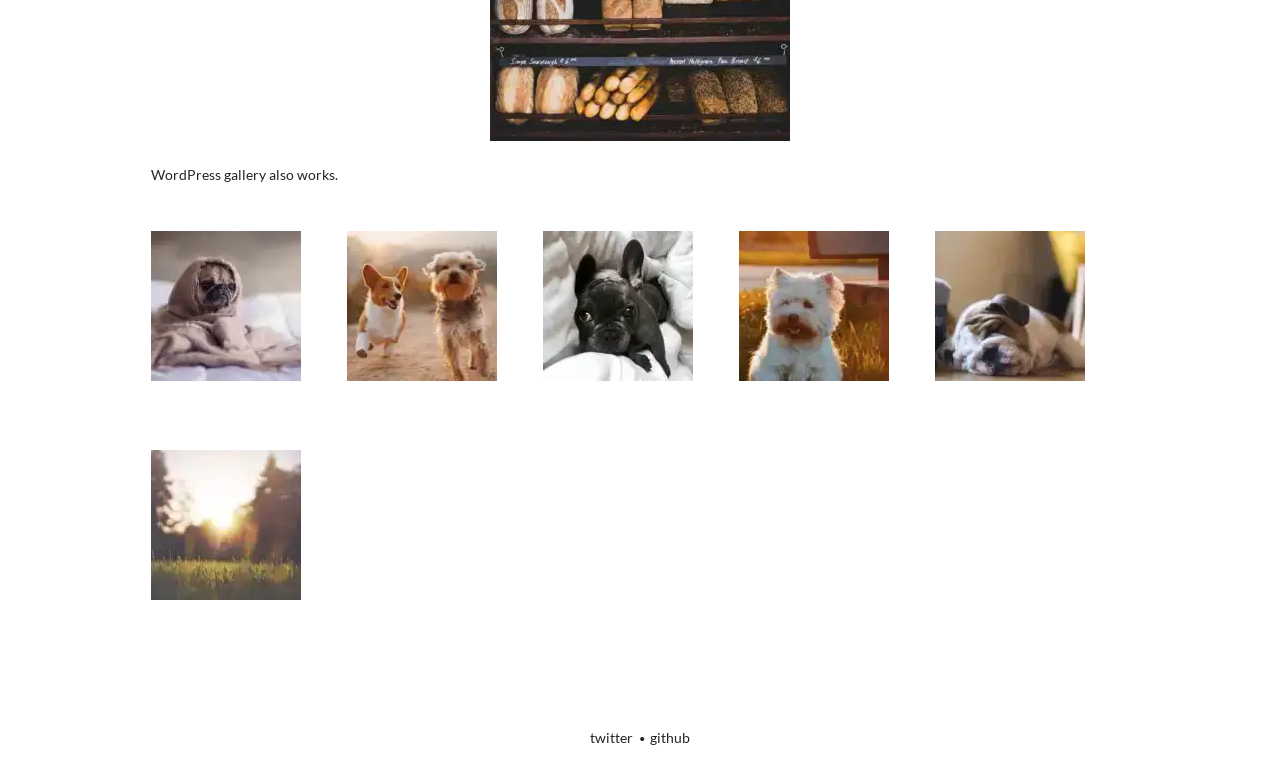Please look at the image and answer the question with a detailed explanation: How many figures are on the webpage?

I counted the number of figure elements on the webpage, which are 6, each containing a link.